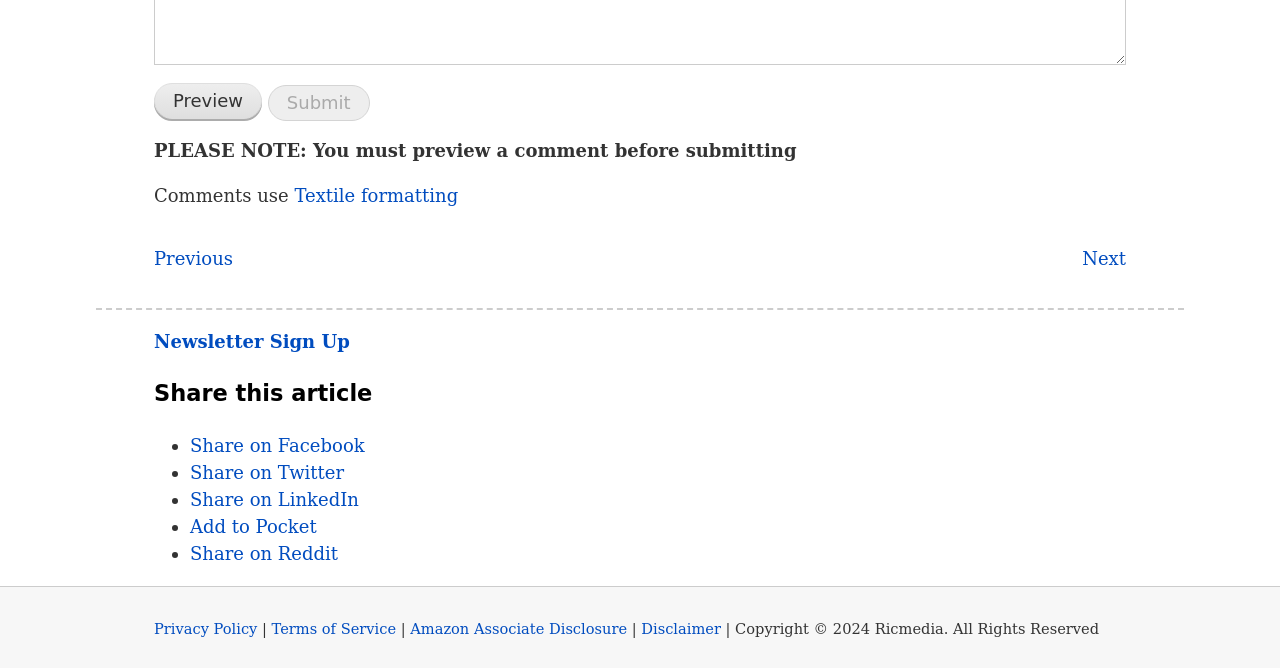Identify the bounding box coordinates for the region of the element that should be clicked to carry out the instruction: "Click the Privacy Policy link". The bounding box coordinates should be four float numbers between 0 and 1, i.e., [left, top, right, bottom].

[0.12, 0.927, 0.201, 0.953]